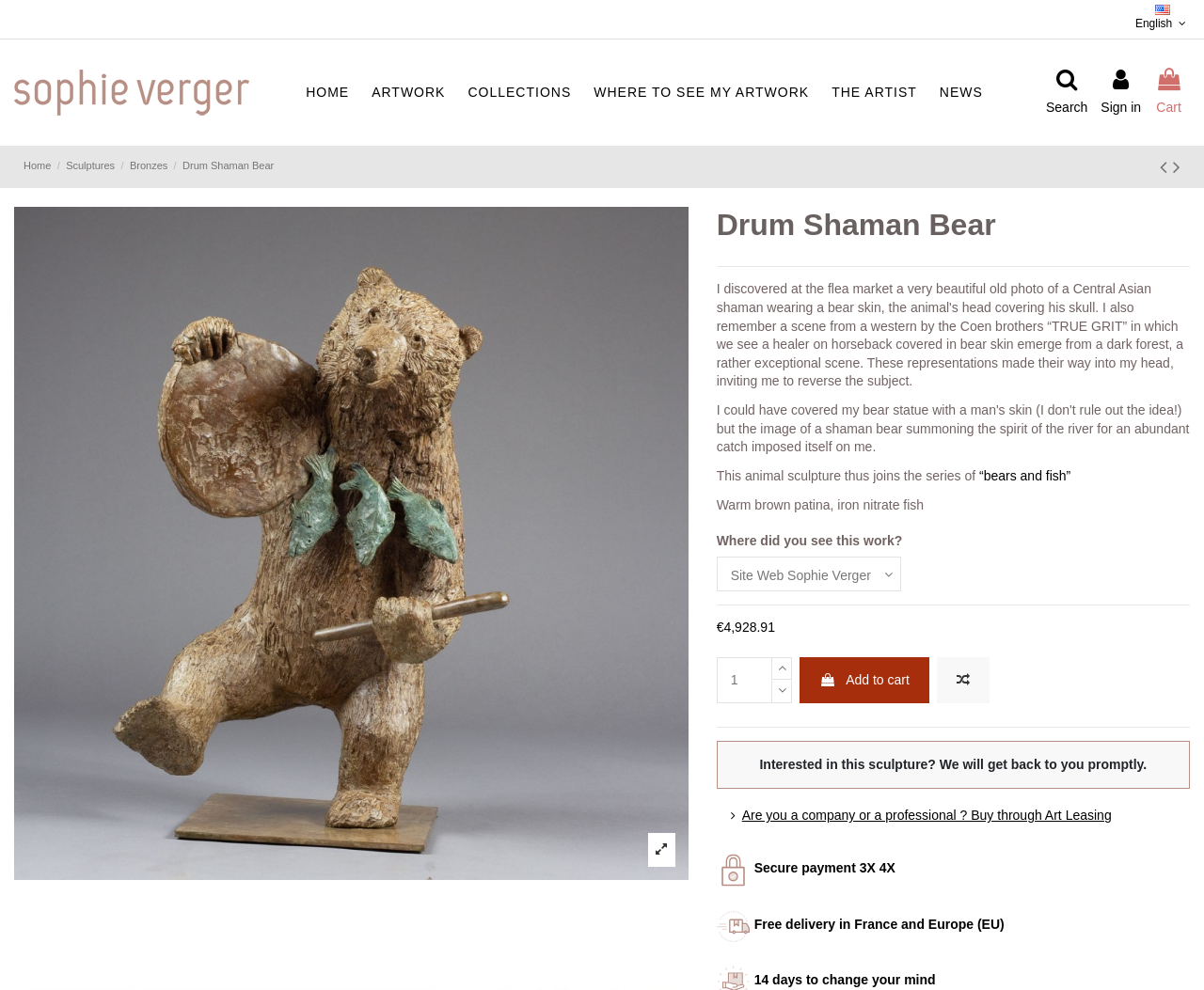Please specify the bounding box coordinates of the region to click in order to perform the following instruction: "Click on the 'HOME' link".

[0.245, 0.072, 0.299, 0.115]